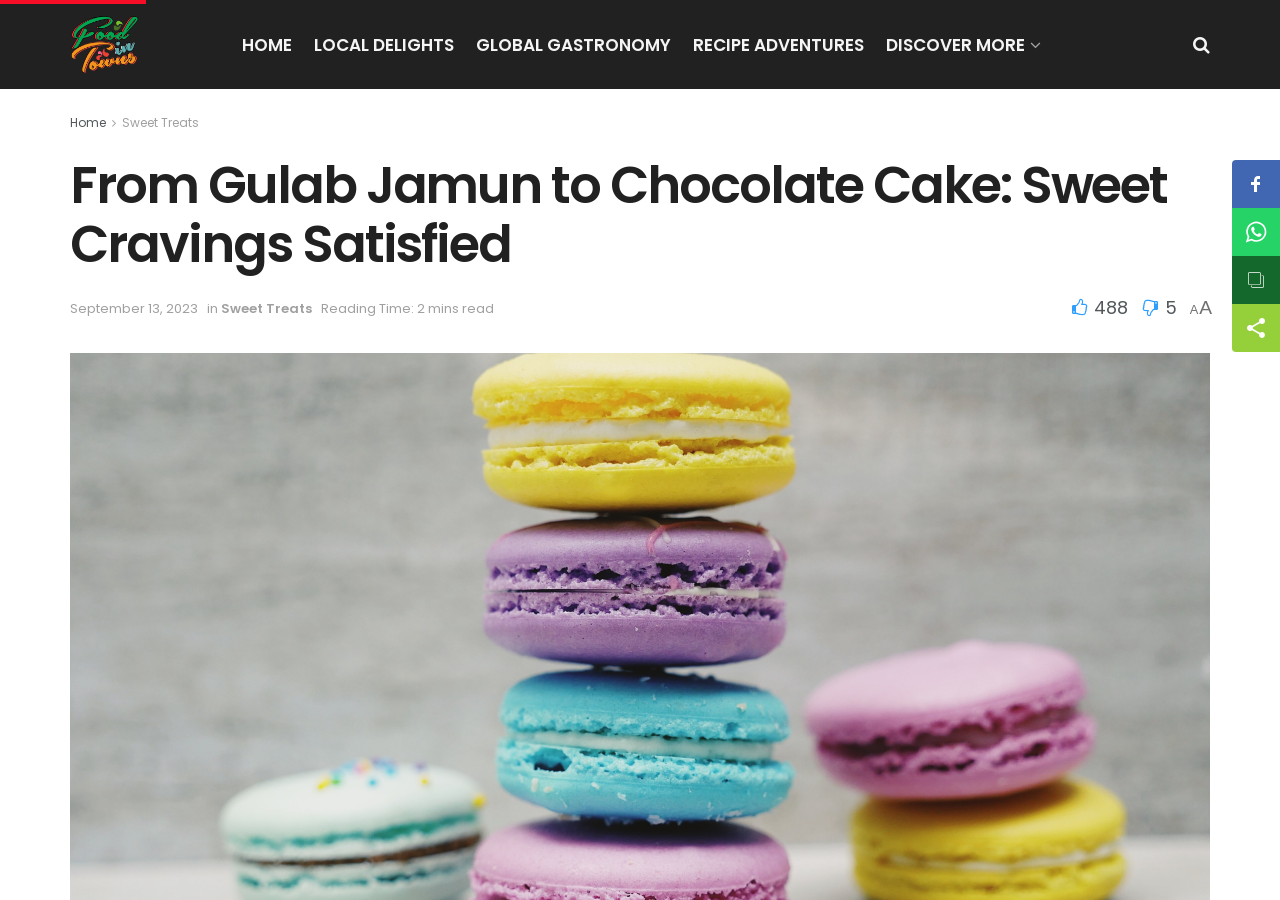Please predict the bounding box coordinates (top-left x, top-left y, bottom-right x, bottom-right y) for the UI element in the screenshot that fits the description: 488

[0.837, 0.328, 0.885, 0.355]